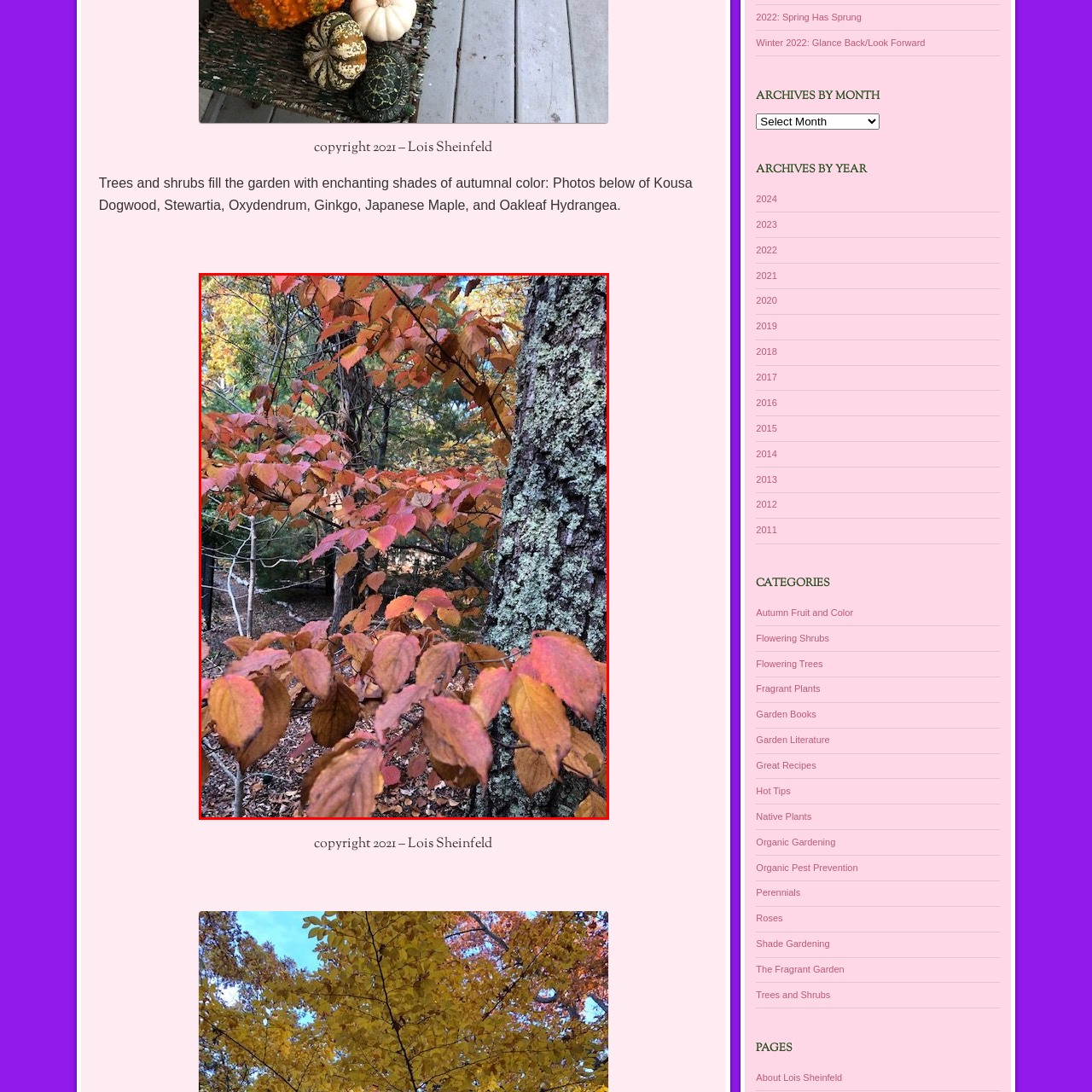Create an extensive caption describing the content of the image outlined in red.

The image captures a serene autumn scene in a garden, showcasing vibrant foliage in a spectrum of warm colors. In the foreground, clusters of leaves display shades of orange, peach, and hints of pink, suggesting the seasonal change as they prepare to fall. Behind these leaves, slender trunks of trees are partially obscured, adding depth to the composition. The background features other trees, also showcasing a riot of autumnal hues, as sunlight filters through the branches, illuminating the enchanting shades of the season. This picturesque setting invites viewers to appreciate the beauty and tranquility of nature during autumn, echoing the sentiment expressed in the accompanying text about the captivating colors of trees and shrubs in the garden.